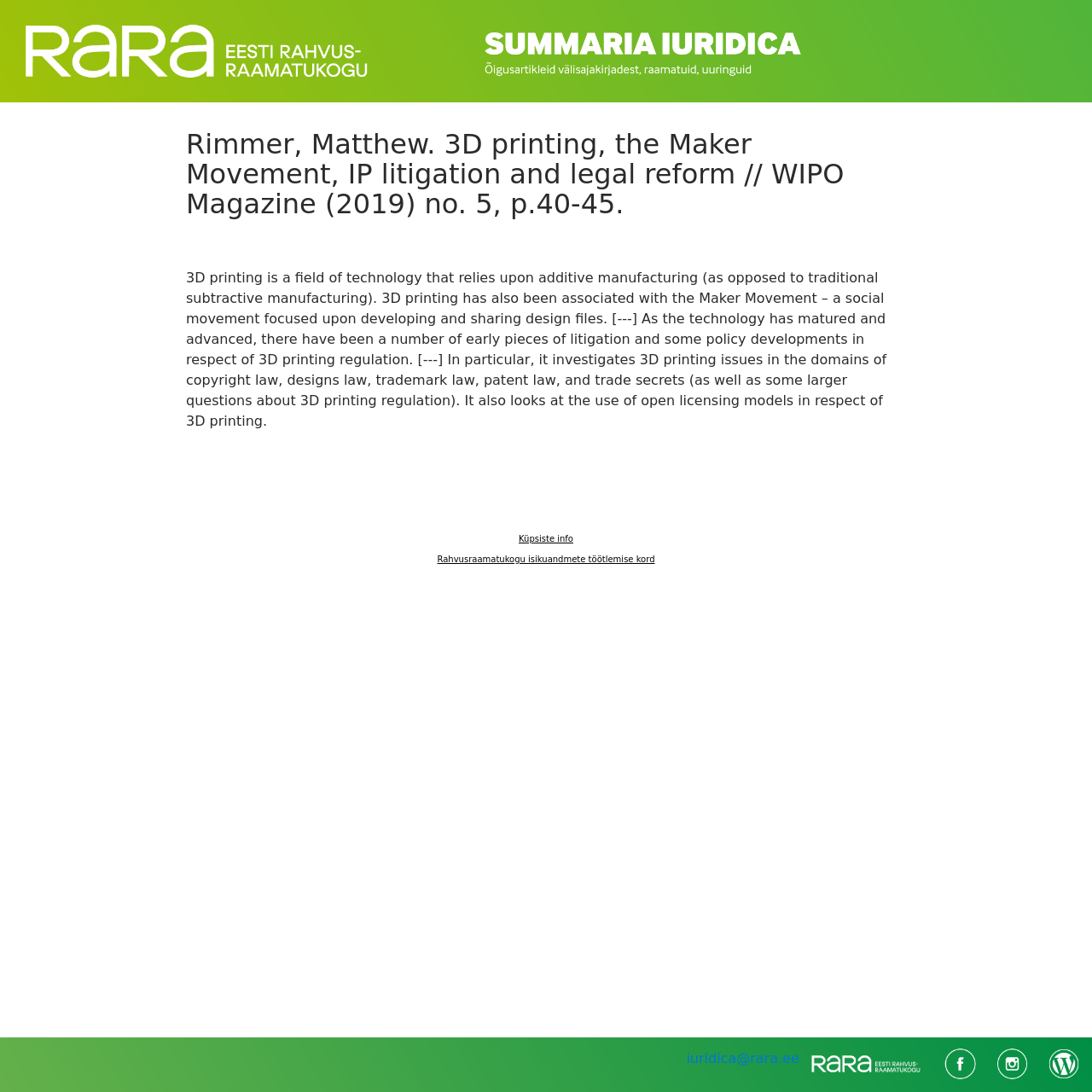Please give a concise answer to this question using a single word or phrase: 
What is the topic of the article?

3D printing